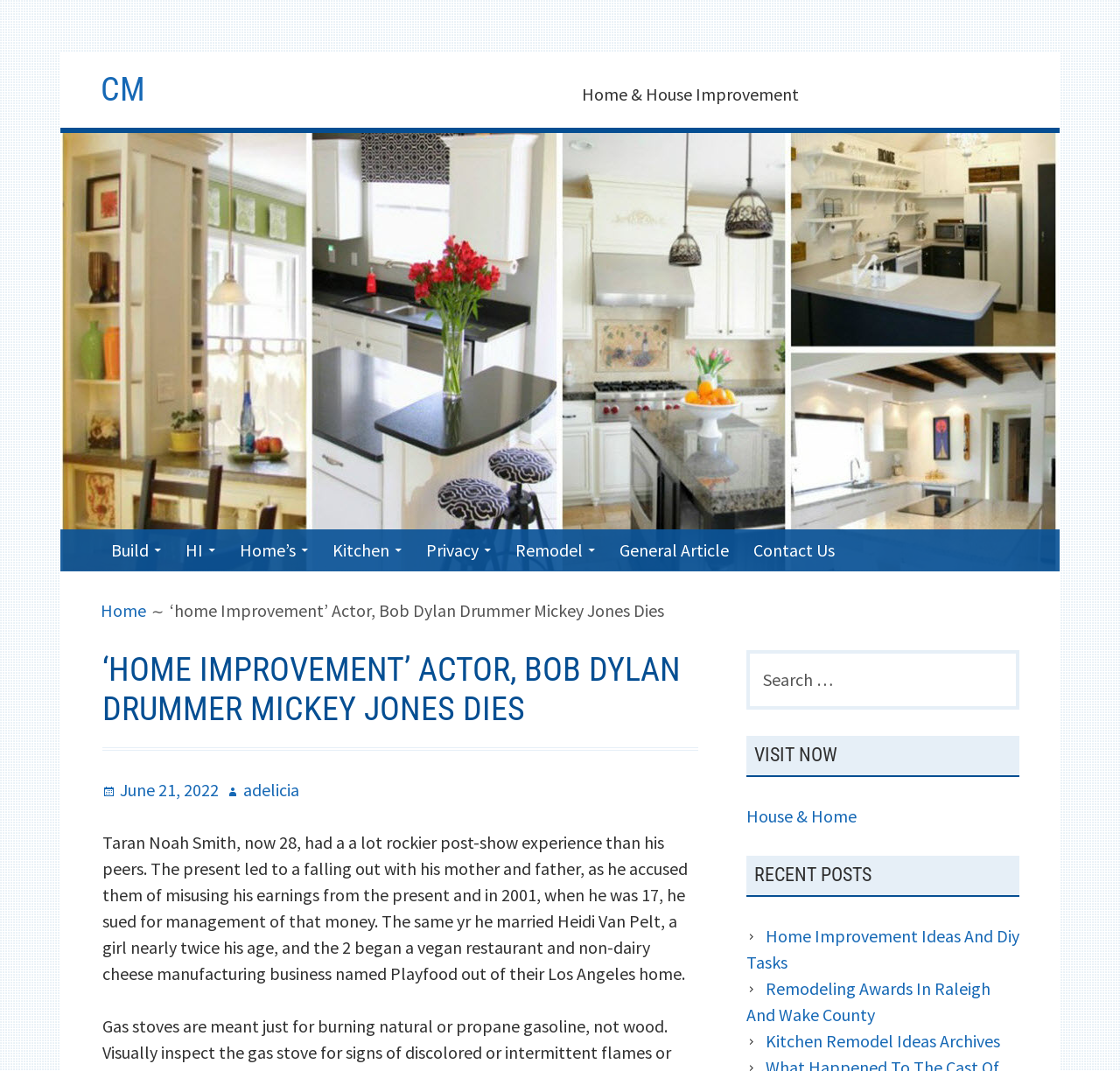What is the category of the article?
Please describe in detail the information shown in the image to answer the question.

I found the answer by looking at the navigation menu, which has a category called 'Home & House Improvement'. This suggests that the article is related to home improvement.